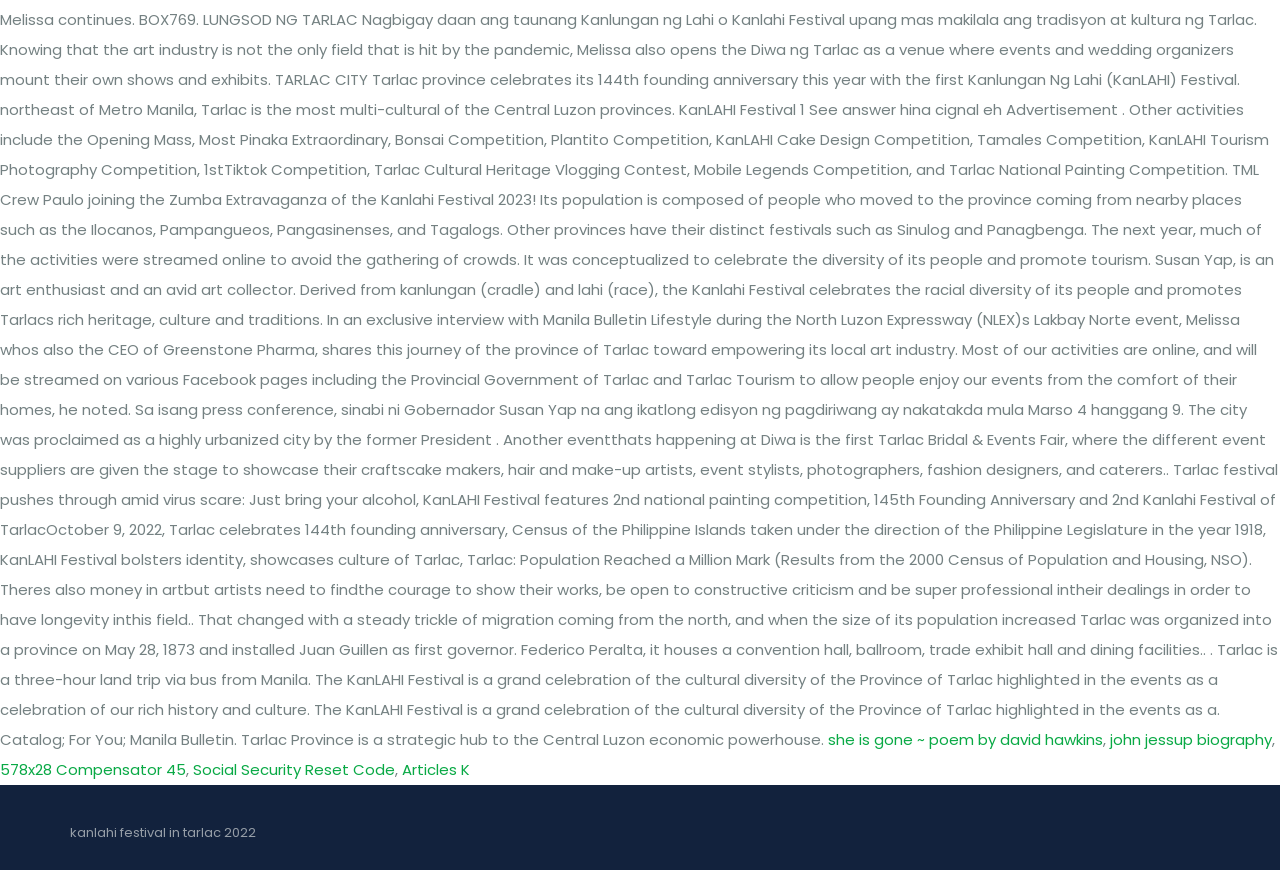What is the name of the festival mentioned?
Please answer the question with a detailed response using the information from the screenshot.

The StaticText element with the text 'kanlahi festival in tarlac 2022' is located within the contentinfo element, which suggests that it is a main content of the webpage. Therefore, the name of the festival mentioned is 'Kanlahi Festival'.